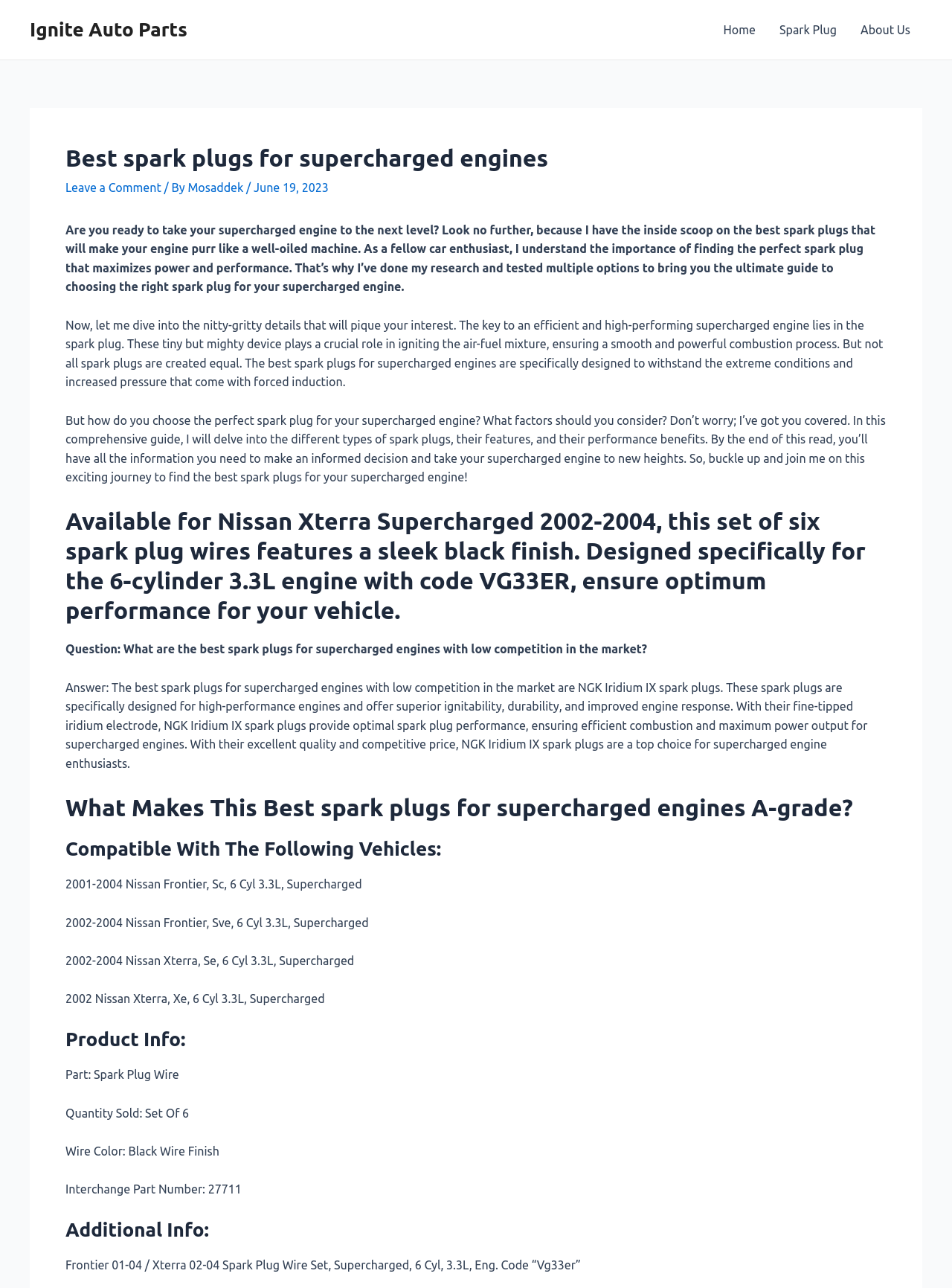What type of spark plug is recommended for supercharged engines with low competition?
Please give a detailed answer to the question using the information shown in the image.

The webpage suggests that NGK Iridium IX spark plugs are the best option for supercharged engines with low competition in the market, due to their superior ignitability, durability, and improved engine response.